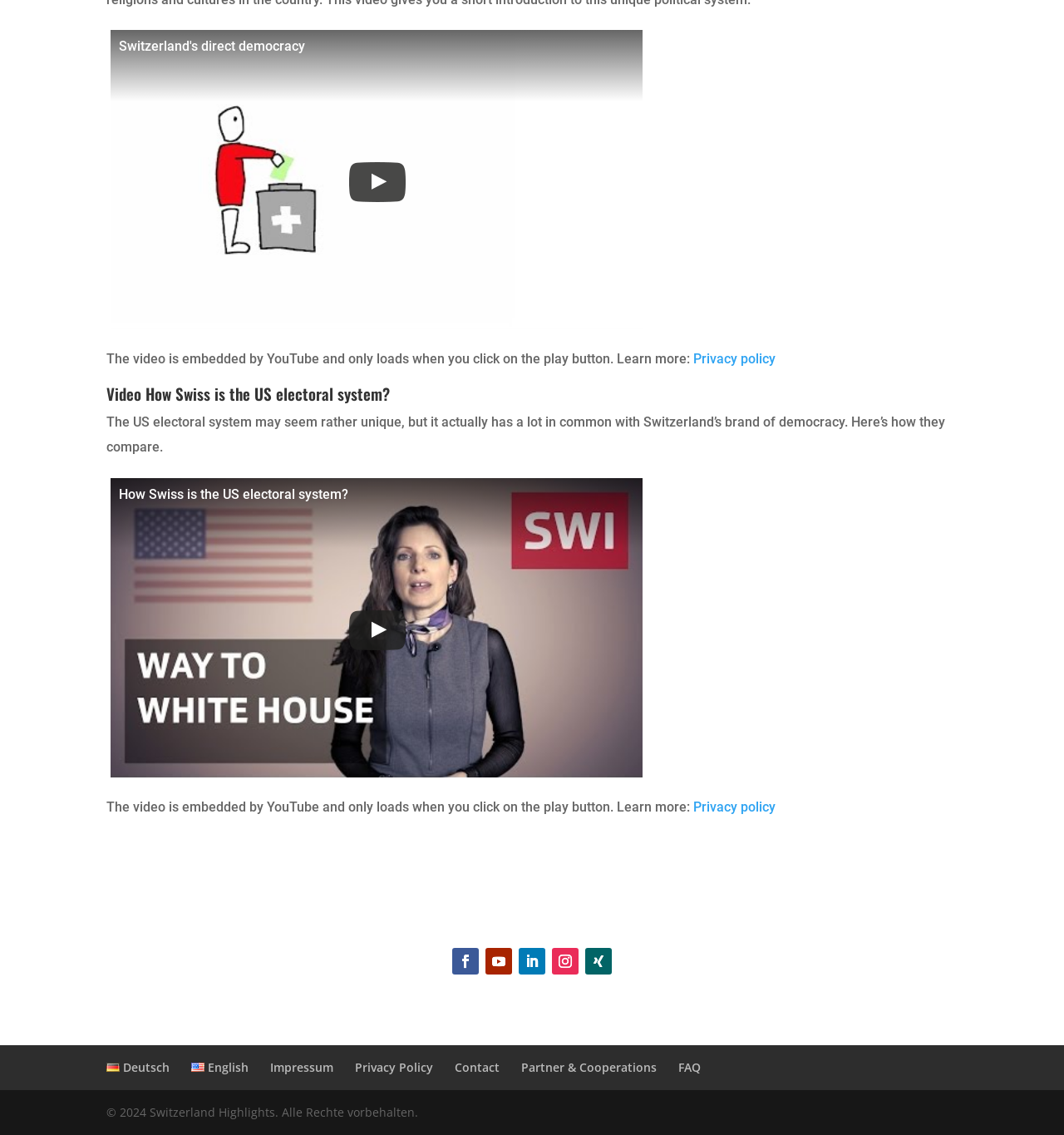What is the purpose of the play button?
Examine the image and give a concise answer in one word or a short phrase.

To load the video